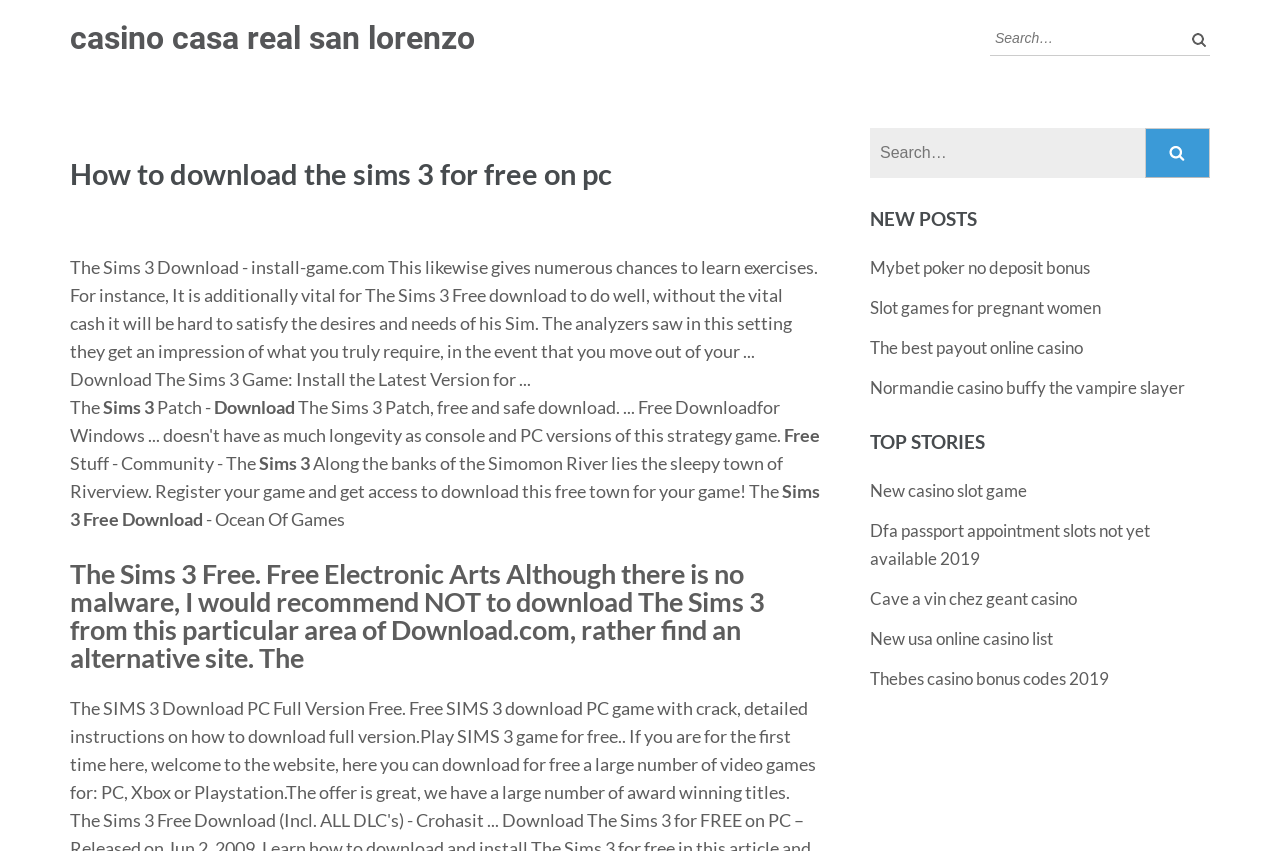Please answer the following question using a single word or phrase: 
How many search boxes are there on this webpage?

2